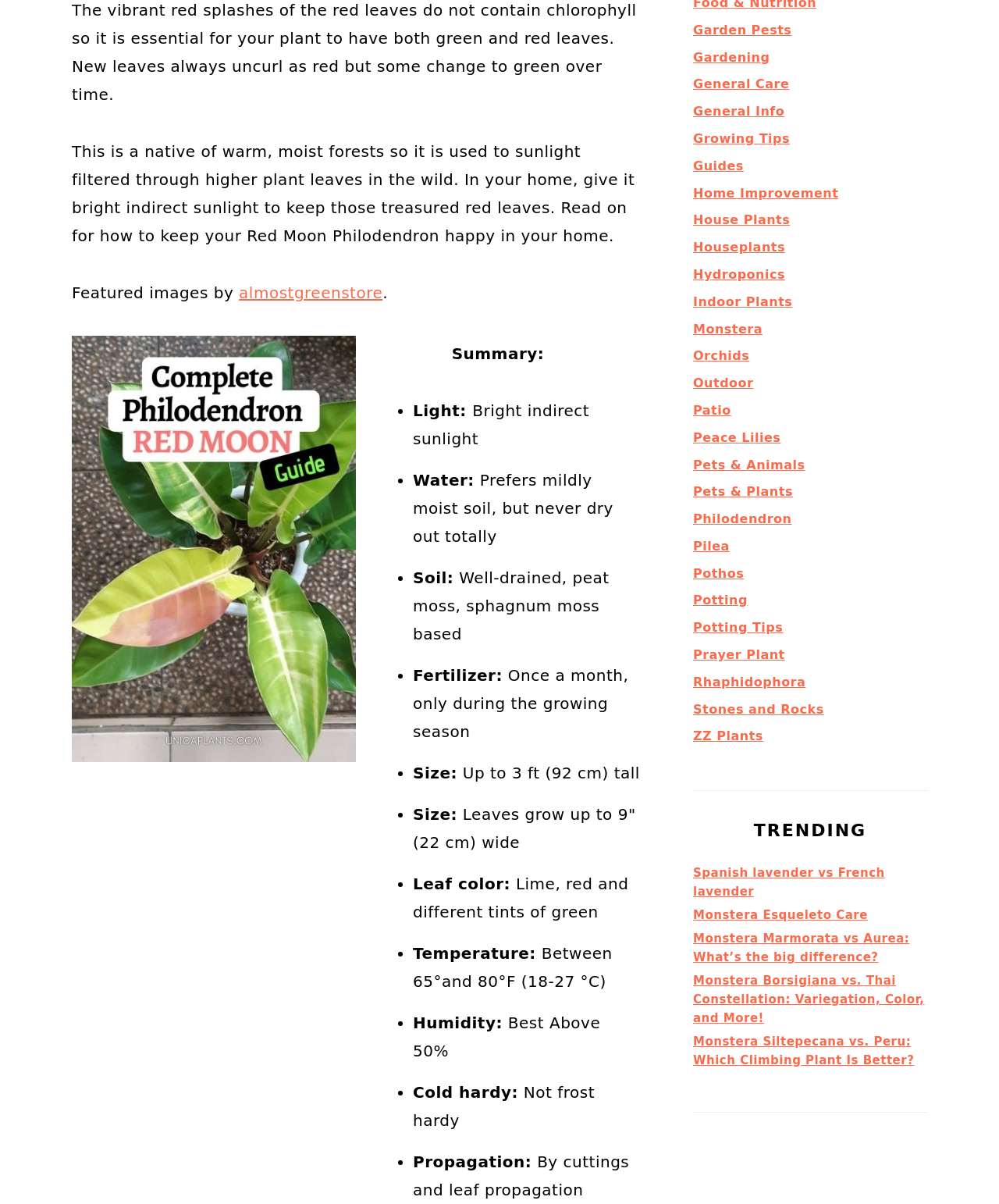Provide the bounding box coordinates of the HTML element described by the text: "General Care". The coordinates should be in the format [left, top, right, bottom] with values between 0 and 1.

[0.694, 0.064, 0.79, 0.076]